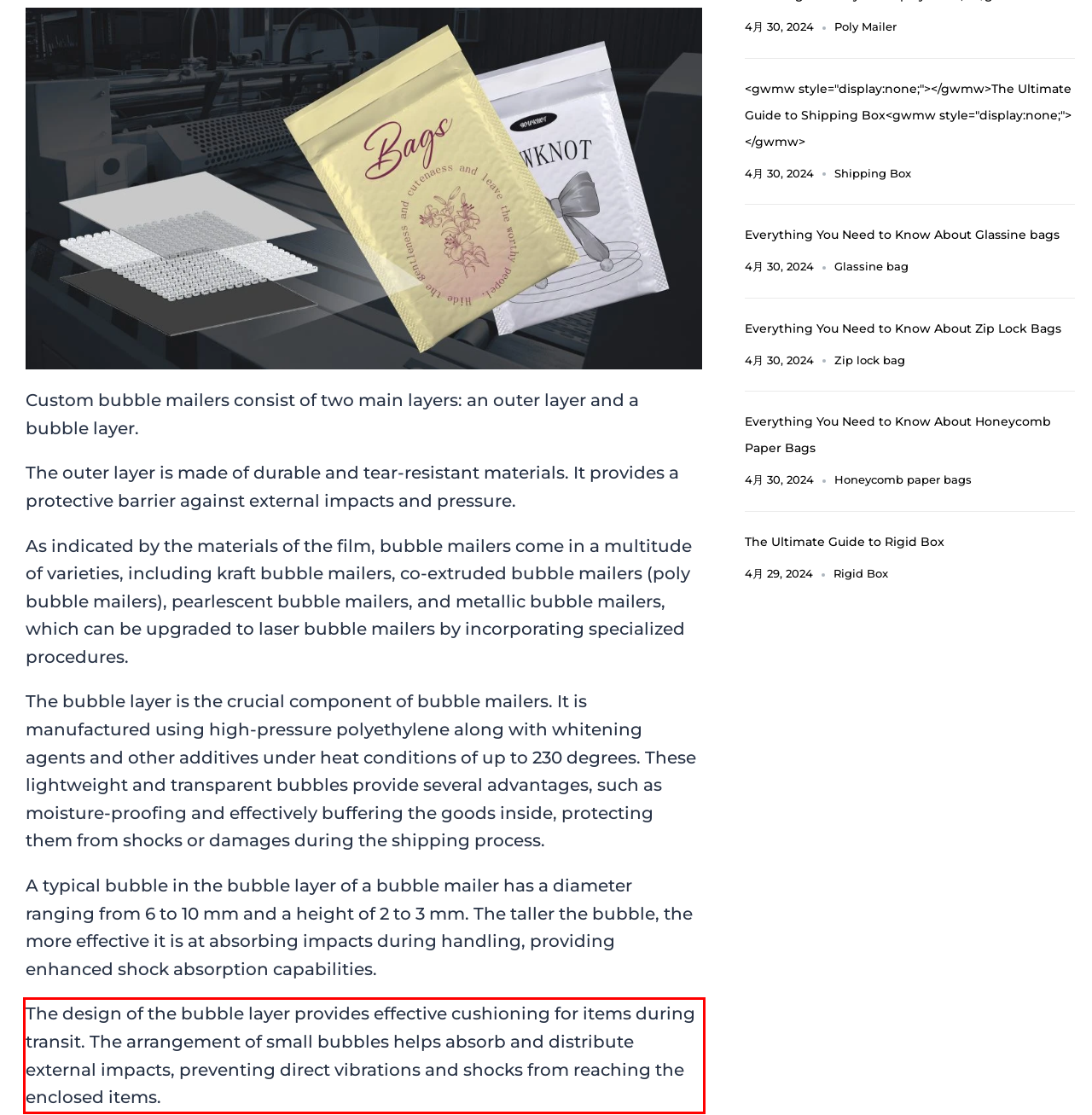From the given screenshot of a webpage, identify the red bounding box and extract the text content within it.

The design of the bubble layer provides effective cushioning for items during transit. The arrangement of small bubbles helps absorb and distribute external impacts, preventing direct vibrations and shocks from reaching the enclosed items.